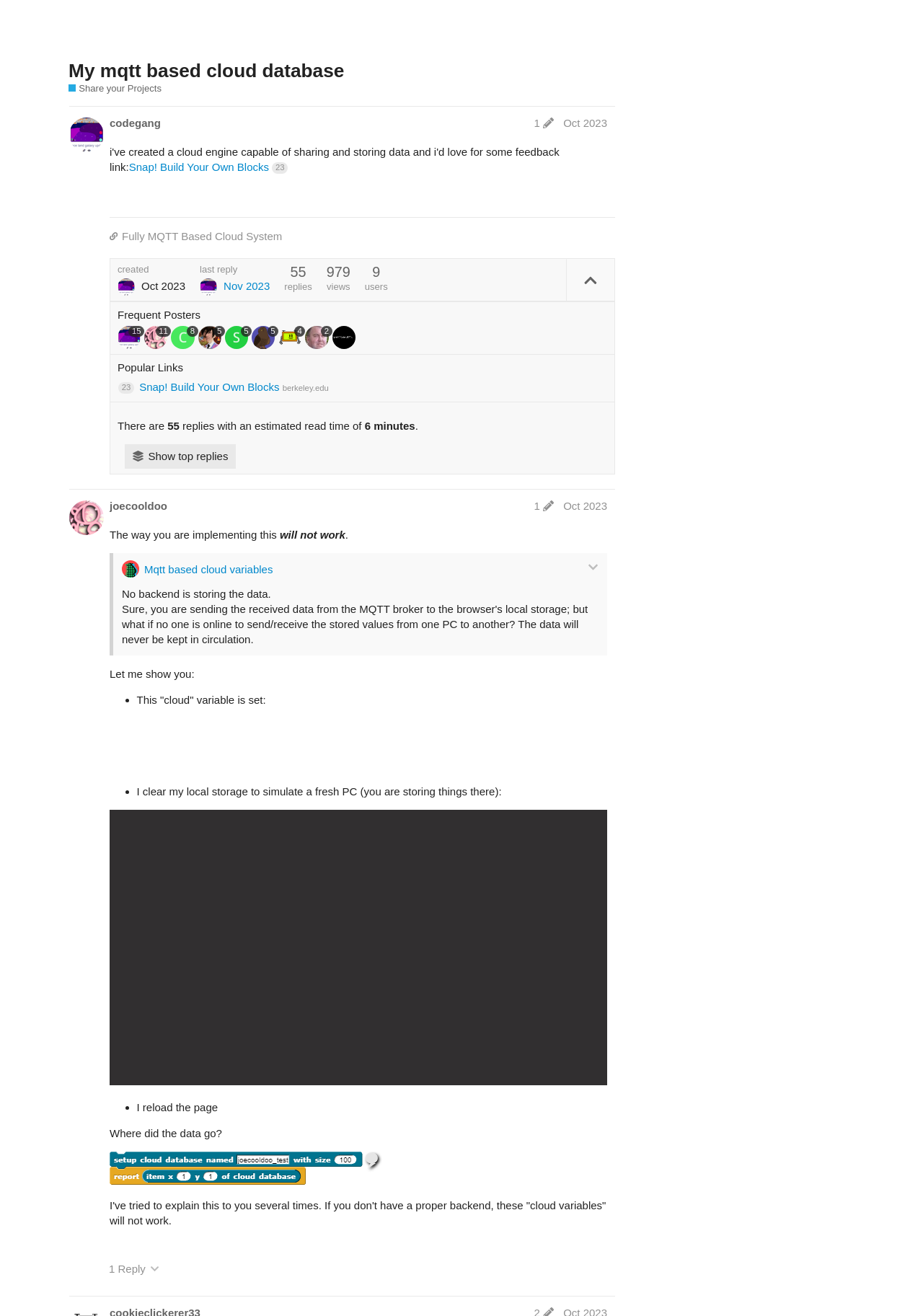Please find the bounding box coordinates of the element that you should click to achieve the following instruction: "Search for something". The coordinates should be presented as four float numbers between 0 and 1: [left, top, right, bottom].

[0.875, 0.005, 0.909, 0.028]